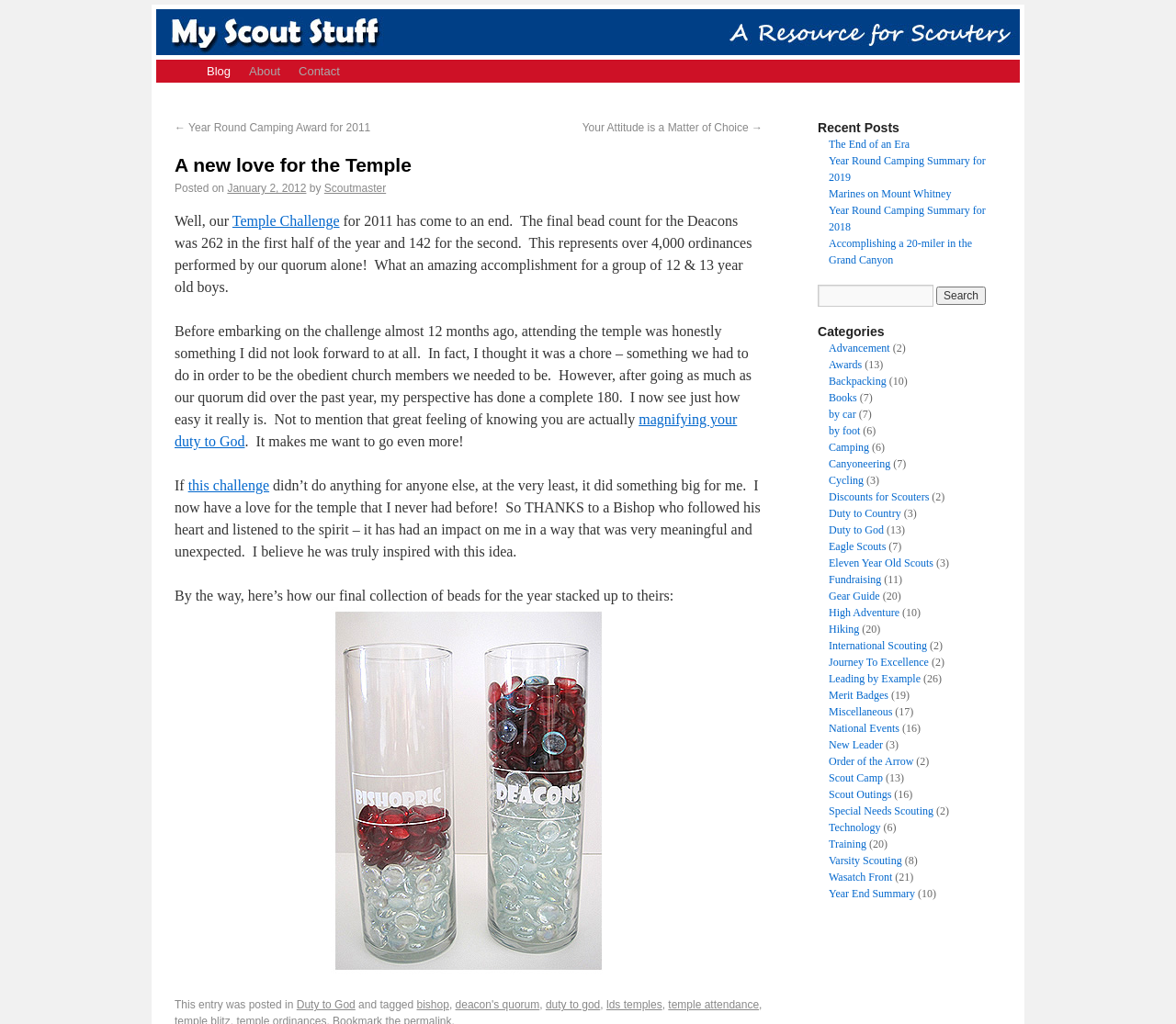Can you find and provide the main heading text of this webpage?

A new love for the Temple